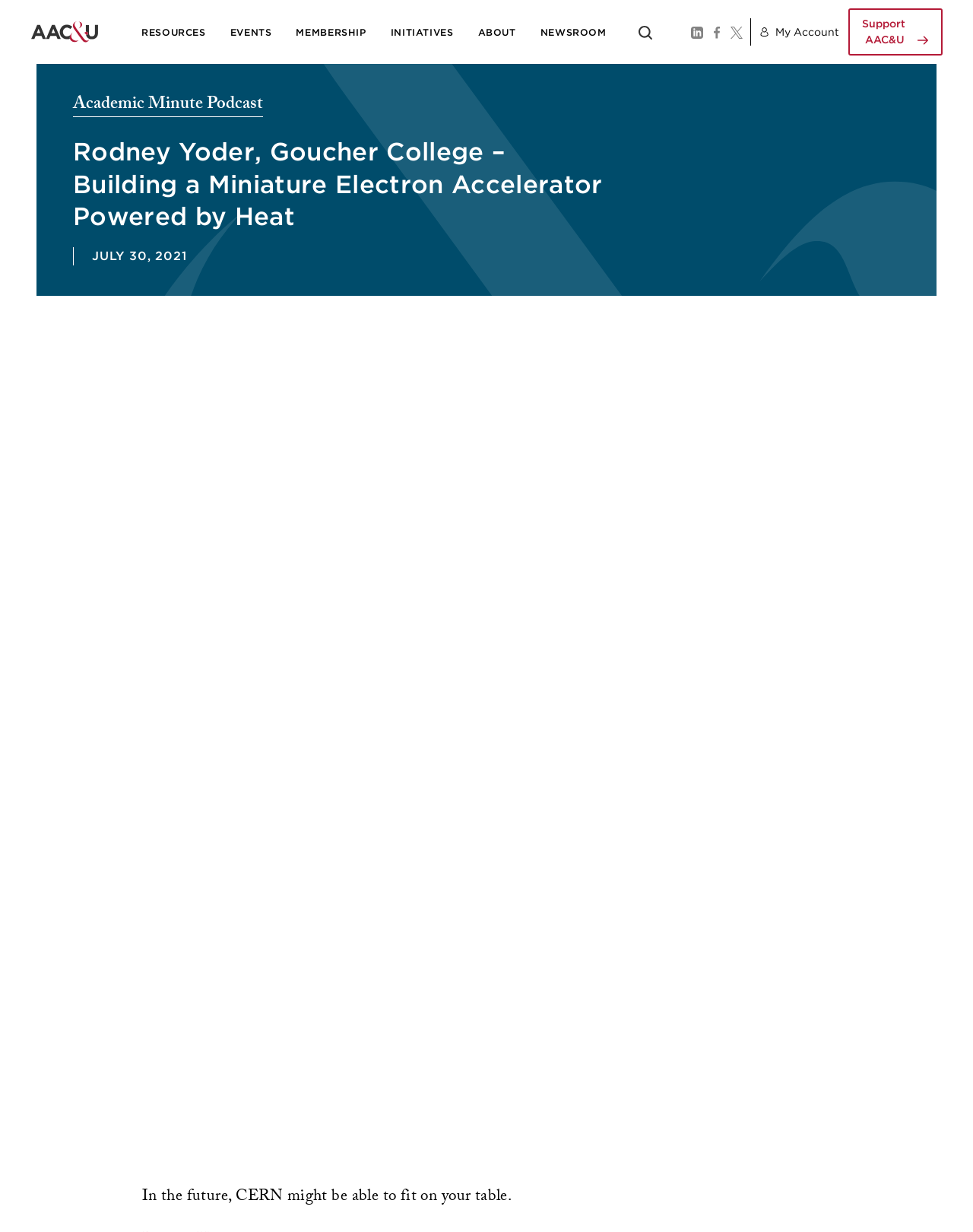Please locate the bounding box coordinates of the element that should be clicked to complete the given instruction: "View the image of DSCN4725".

None